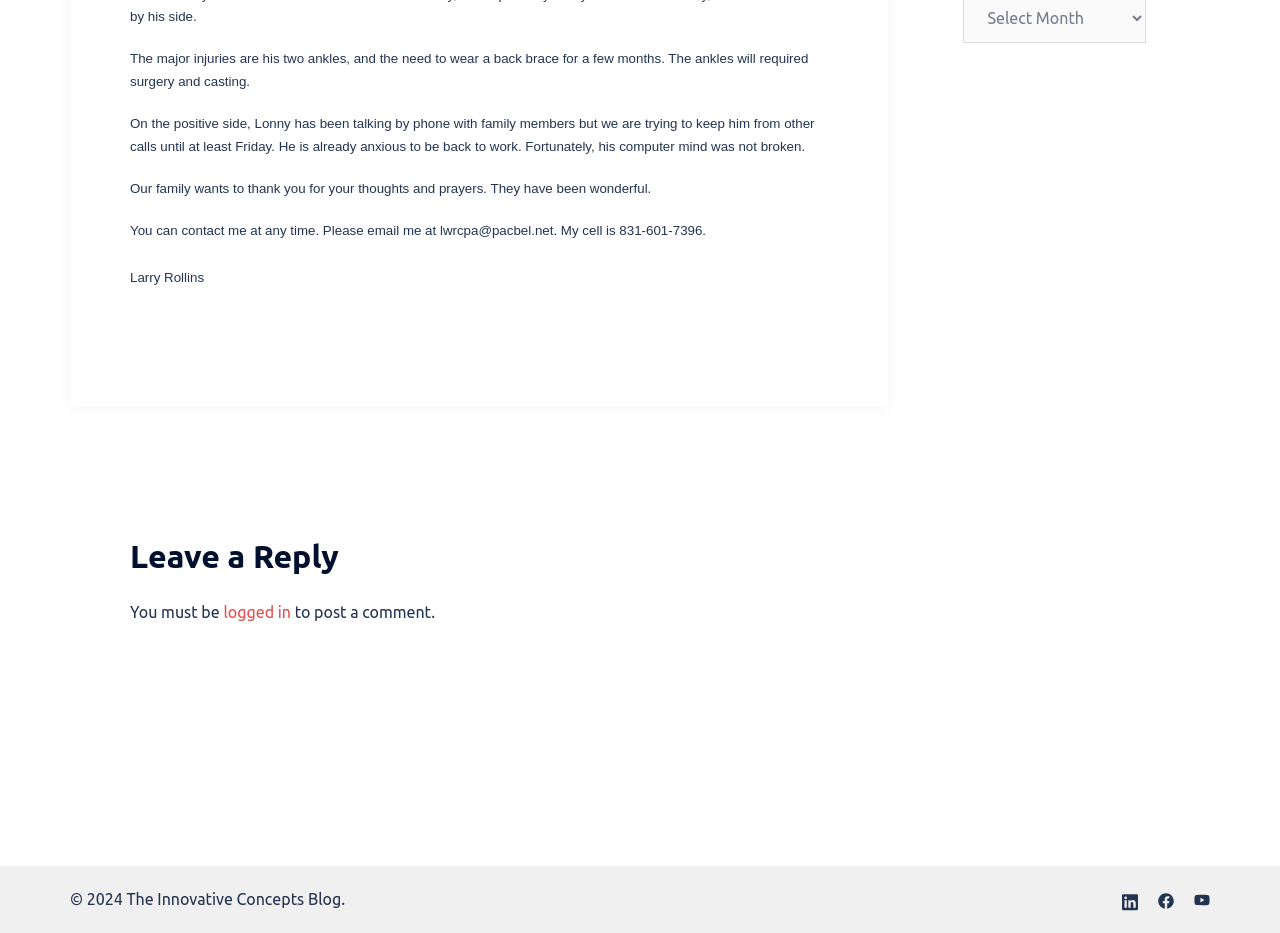Given the element description "logged in" in the screenshot, predict the bounding box coordinates of that UI element.

[0.175, 0.646, 0.227, 0.665]